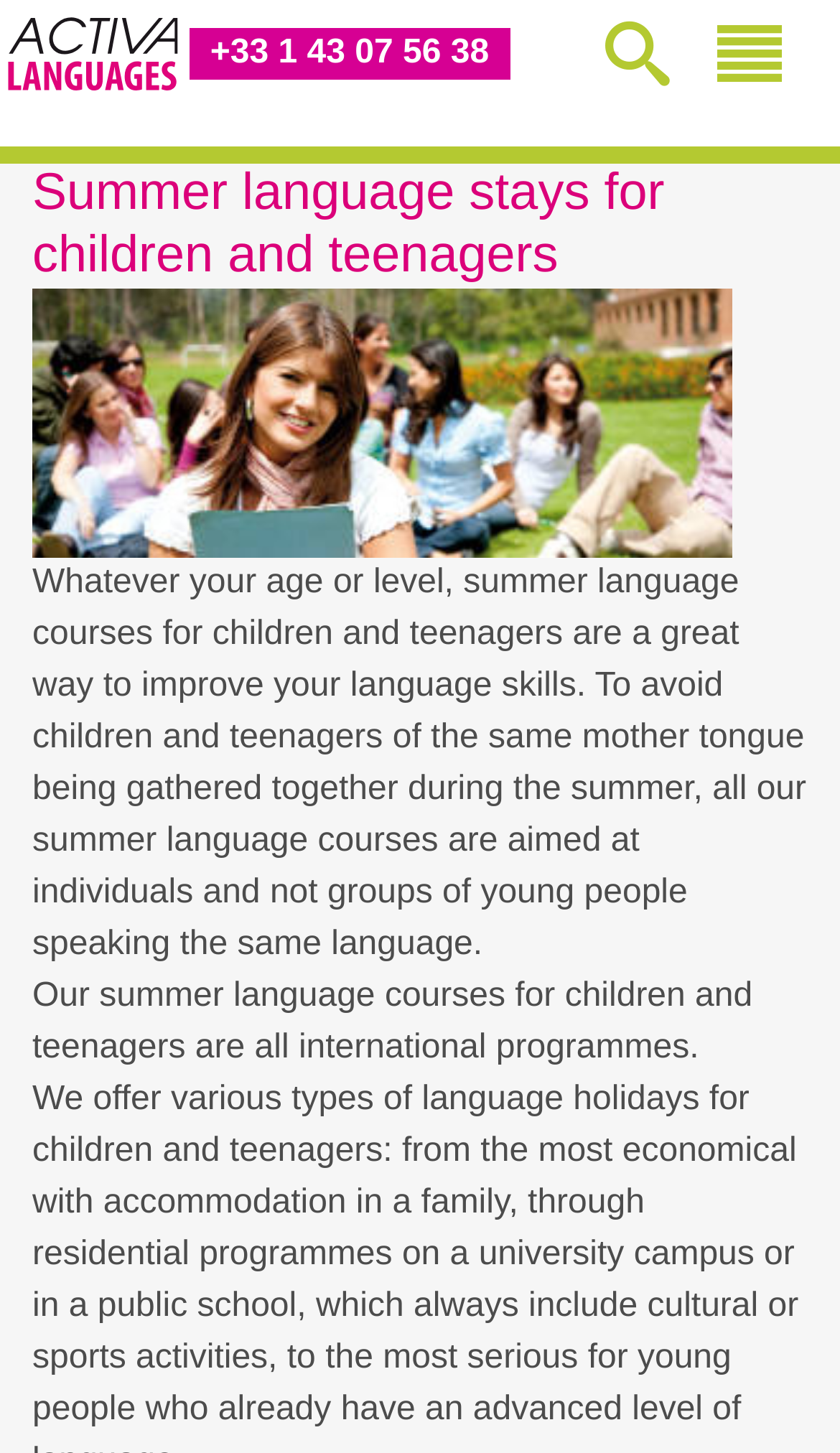What is the purpose of summer language courses?
Ensure your answer is thorough and detailed.

I found this answer by reading the StaticText element which states 'Whatever your age or level, summer language courses for children and teenagers are a great way to improve your language skills.' This text is located below the heading 'Summer language stays for children and teenagers'.